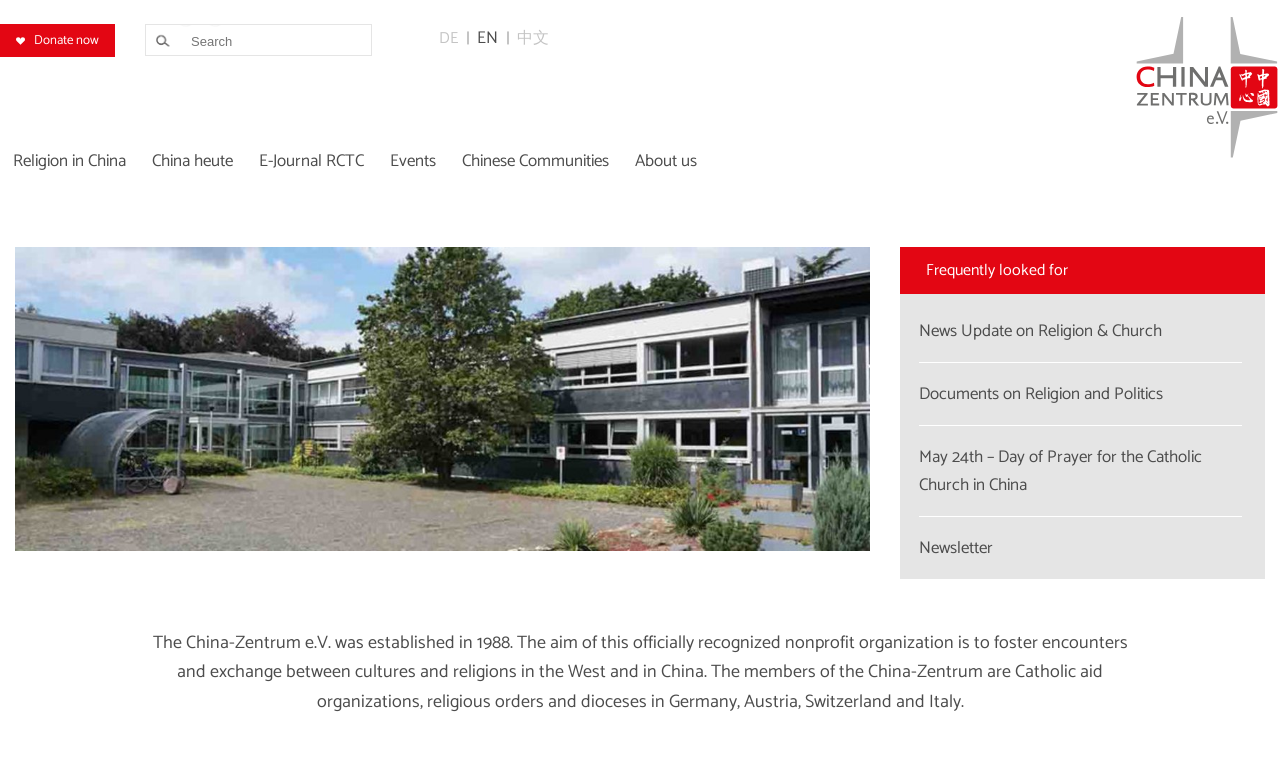Look at the image and answer the question in detail:
What is the topic of the first link under 'Frequently looked for'?

I found the answer by looking at the links under the heading 'Frequently looked for' and reading the text of the first link, which is 'News Update on Religion & Church'.